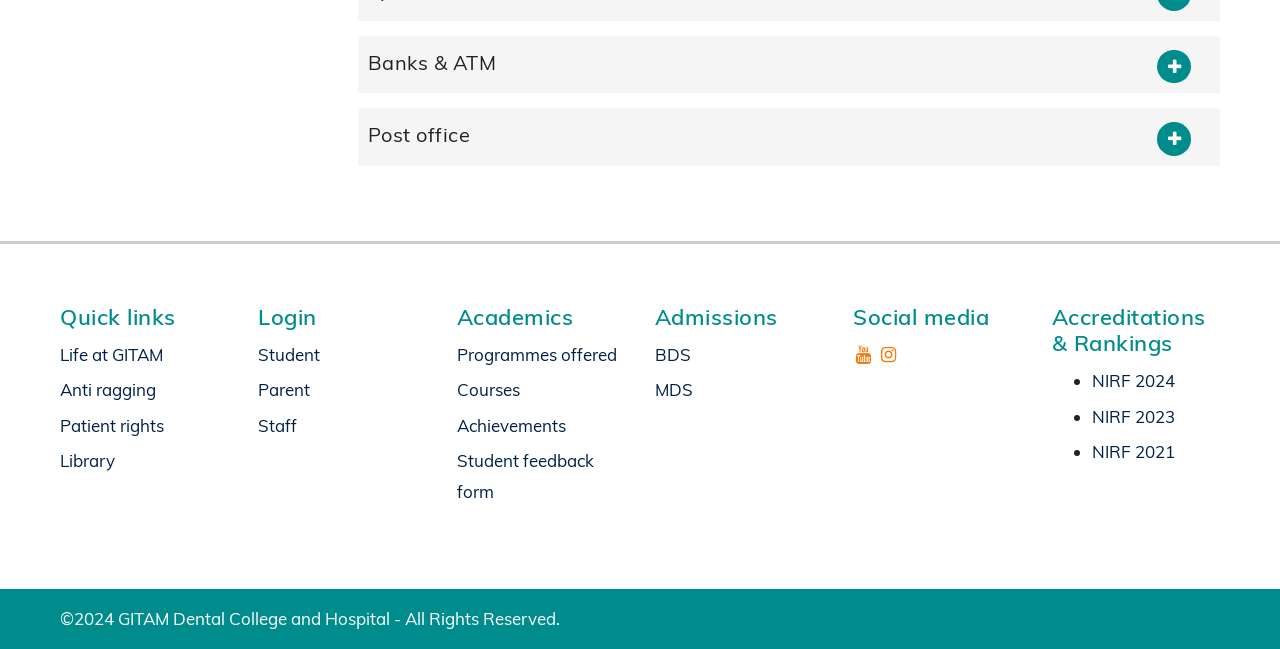Pinpoint the bounding box coordinates of the clickable area necessary to execute the following instruction: "Go to Life at GITAM". The coordinates should be given as four float numbers between 0 and 1, namely [left, top, right, bottom].

[0.047, 0.53, 0.127, 0.562]